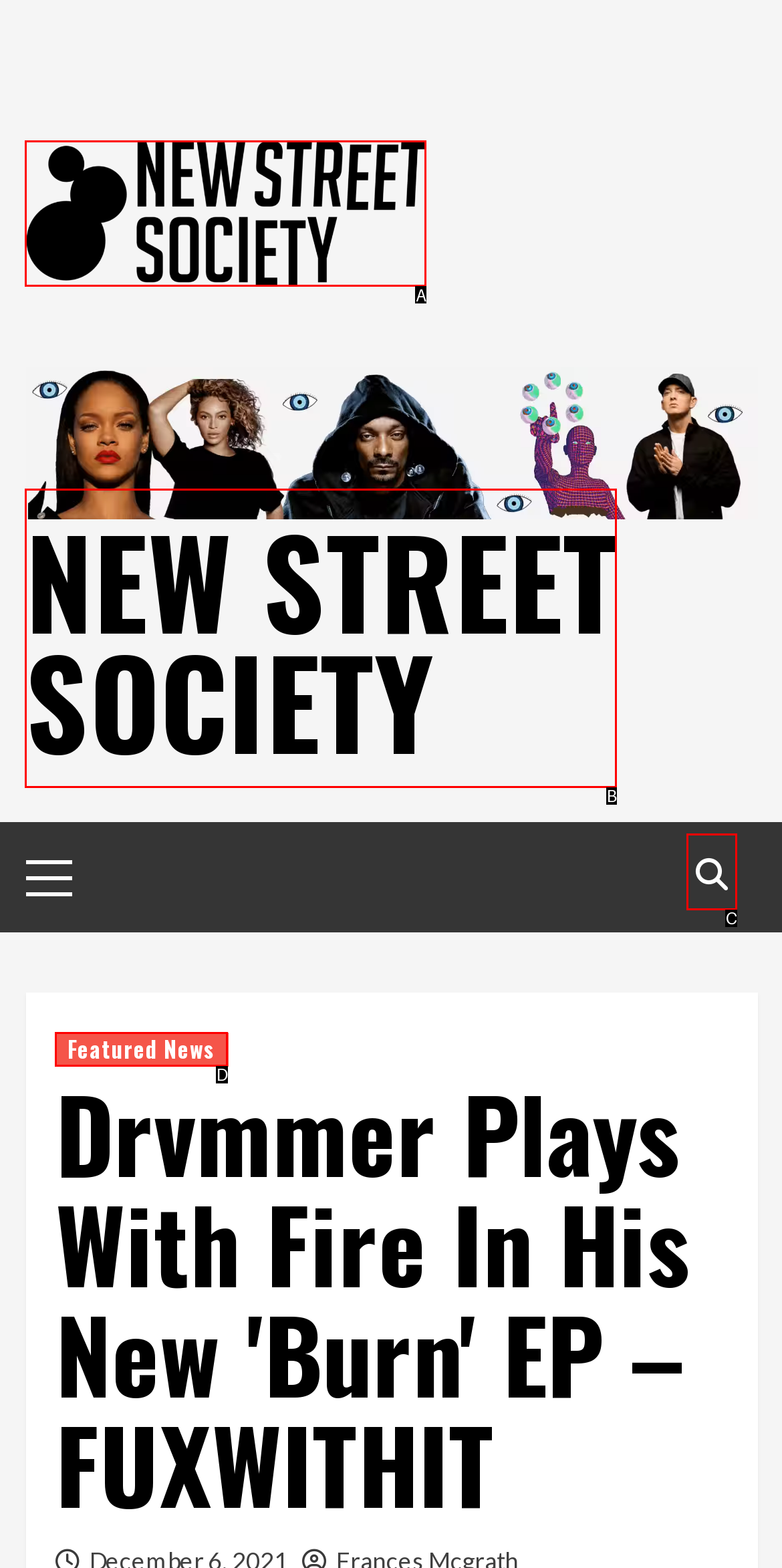Select the appropriate option that fits: New Street Society
Reply with the letter of the correct choice.

B